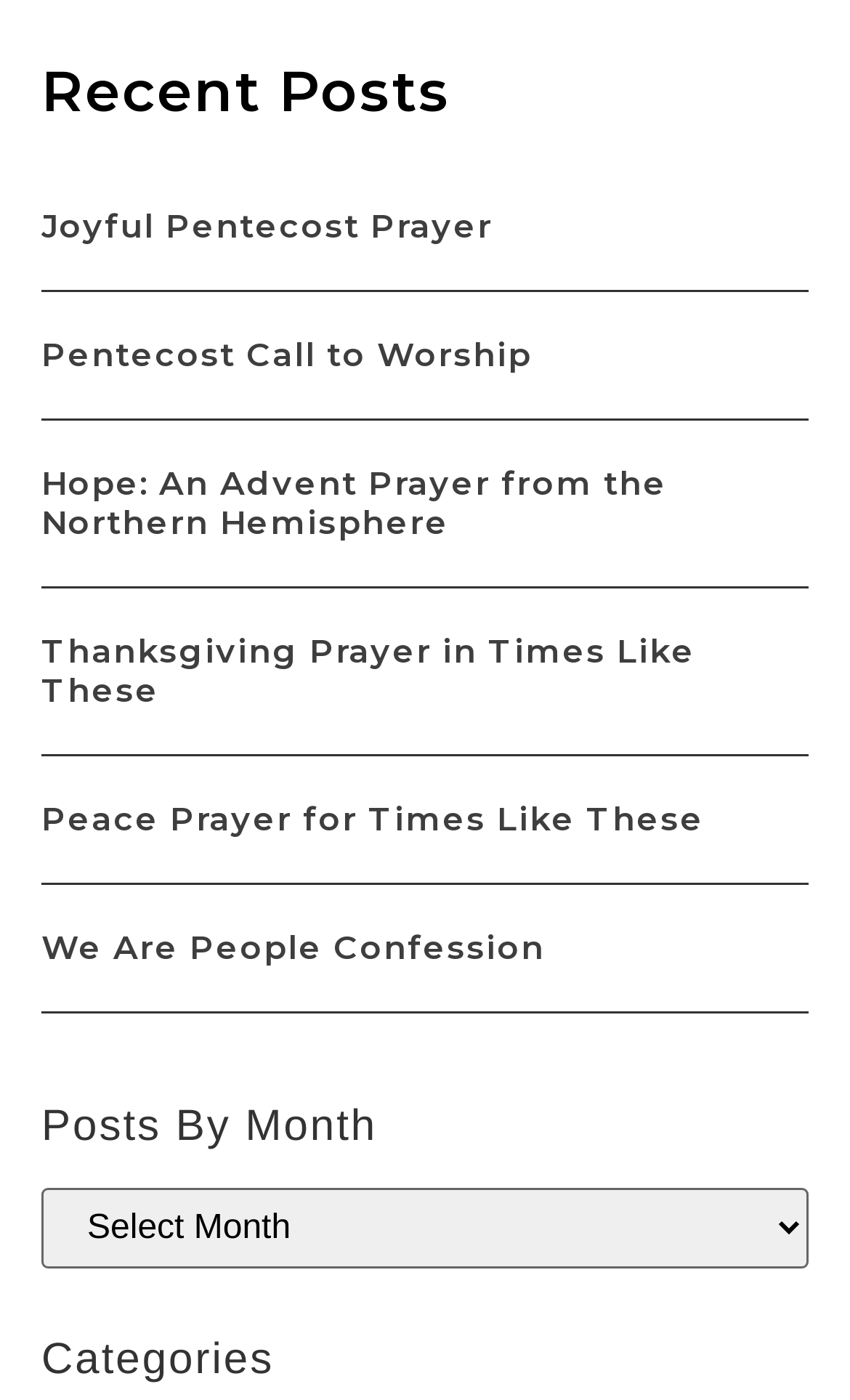Use the details in the image to answer the question thoroughly: 
What is the title of the first post?

The first post is an article with a heading 'Joyful Pentecost Prayer', which is located at the top of the webpage, indicated by its bounding box coordinates [0.049, 0.148, 0.951, 0.176].